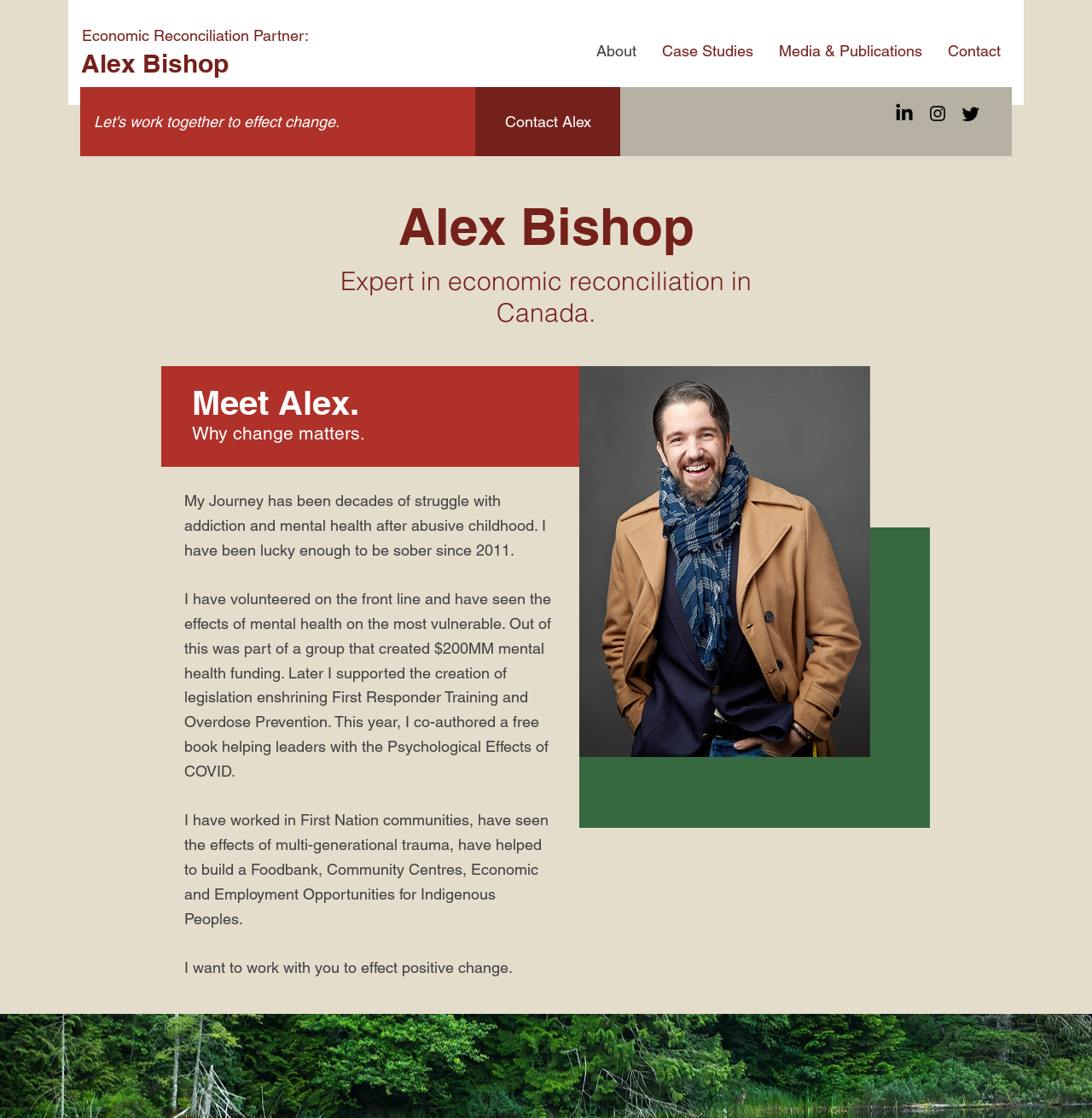Using the format (top-left x, top-left y, bottom-right x, bottom-right y), and given the element description, identify the bounding box coordinates within the screenshot: Leroy Douresseaux's Mastodon/Twitter

None